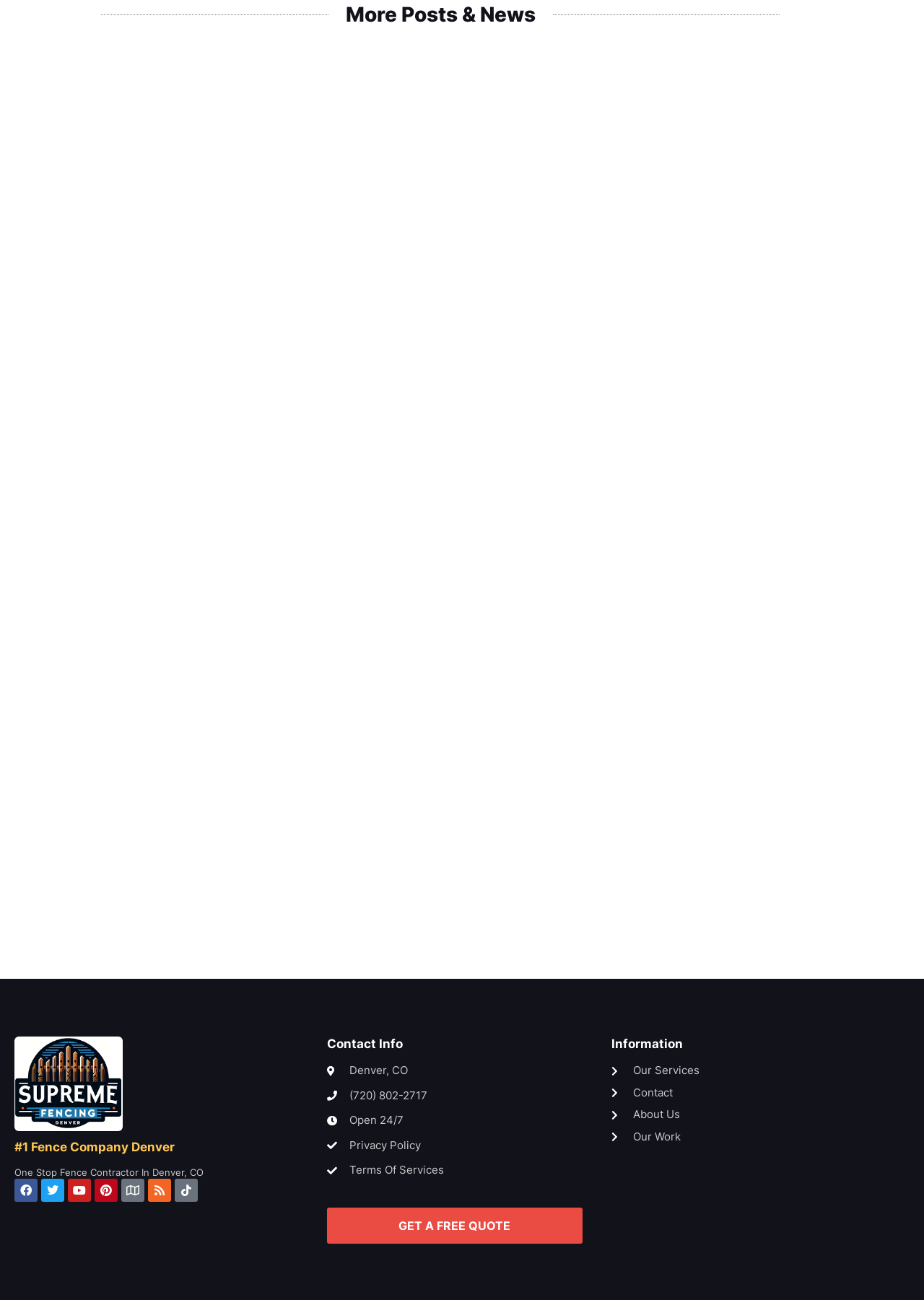Given the description: "Pinterest", determine the bounding box coordinates of the UI element. The coordinates should be formatted as four float numbers between 0 and 1, [left, top, right, bottom].

[0.102, 0.907, 0.127, 0.924]